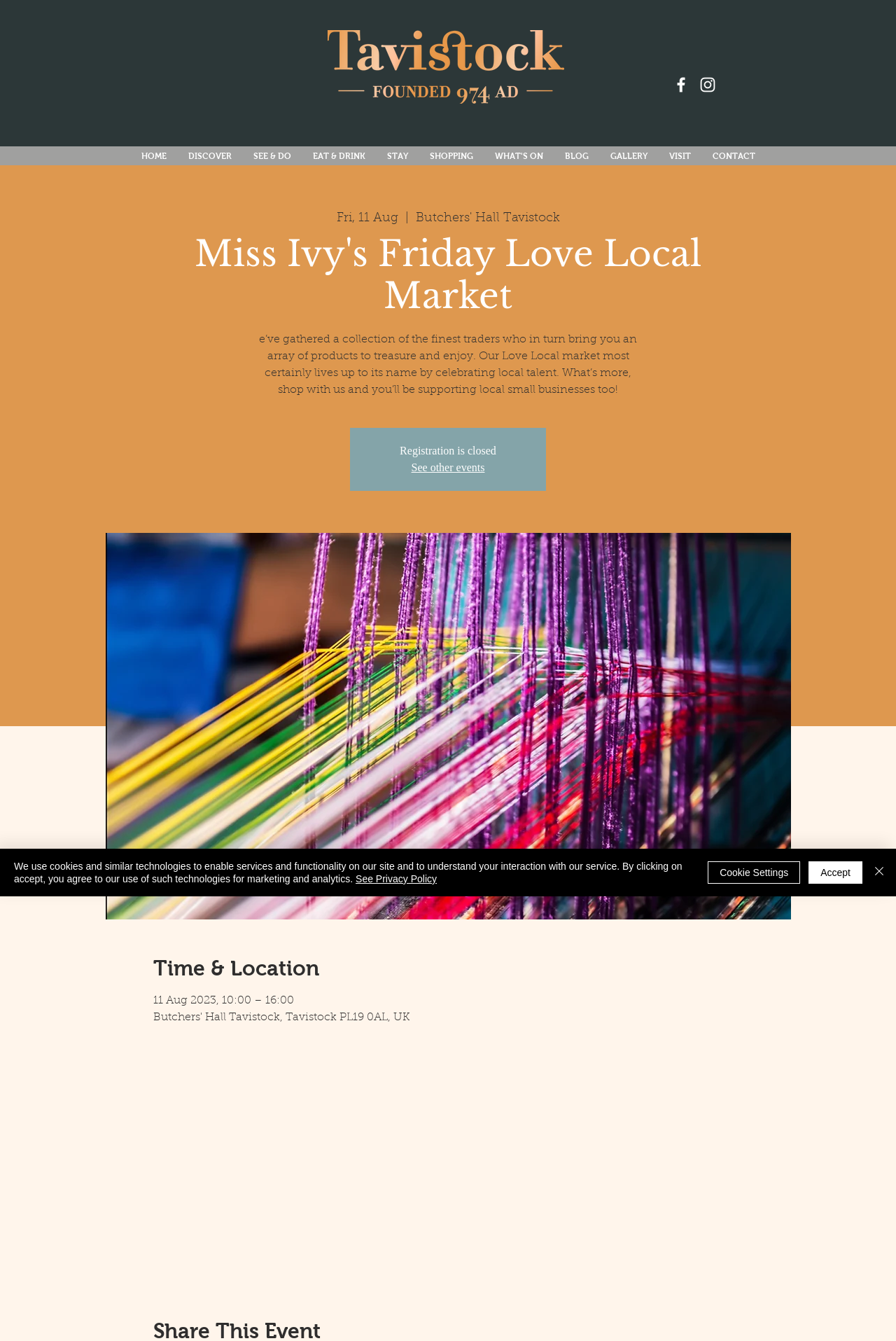What is the name of the market?
Please utilize the information in the image to give a detailed response to the question.

The name of the market can be found in the heading element on the webpage, which is 'Miss Ivy's Friday Love Local Market'.